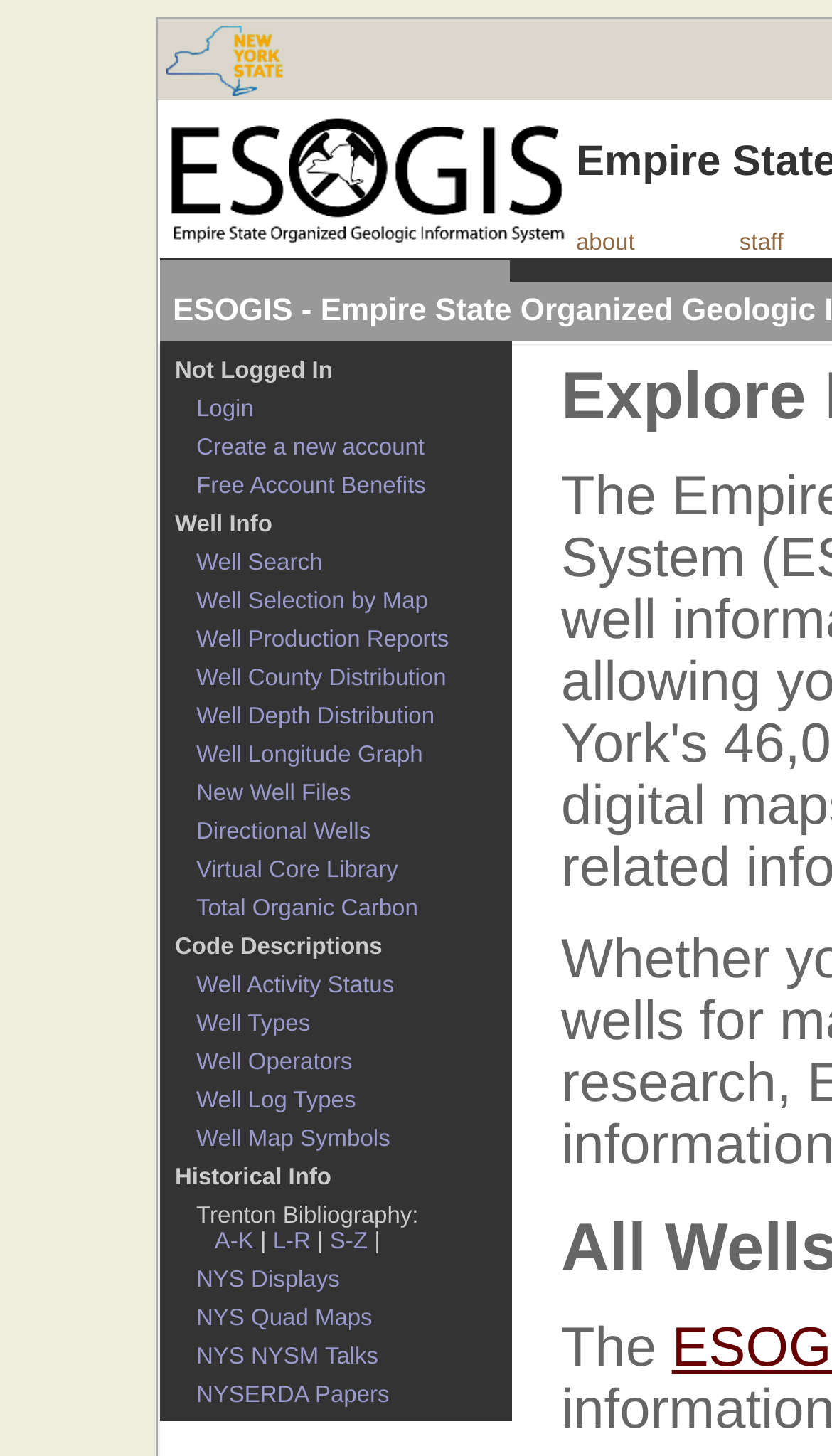Reply to the question below using a single word or brief phrase:
How many sections are there on the webpage?

3